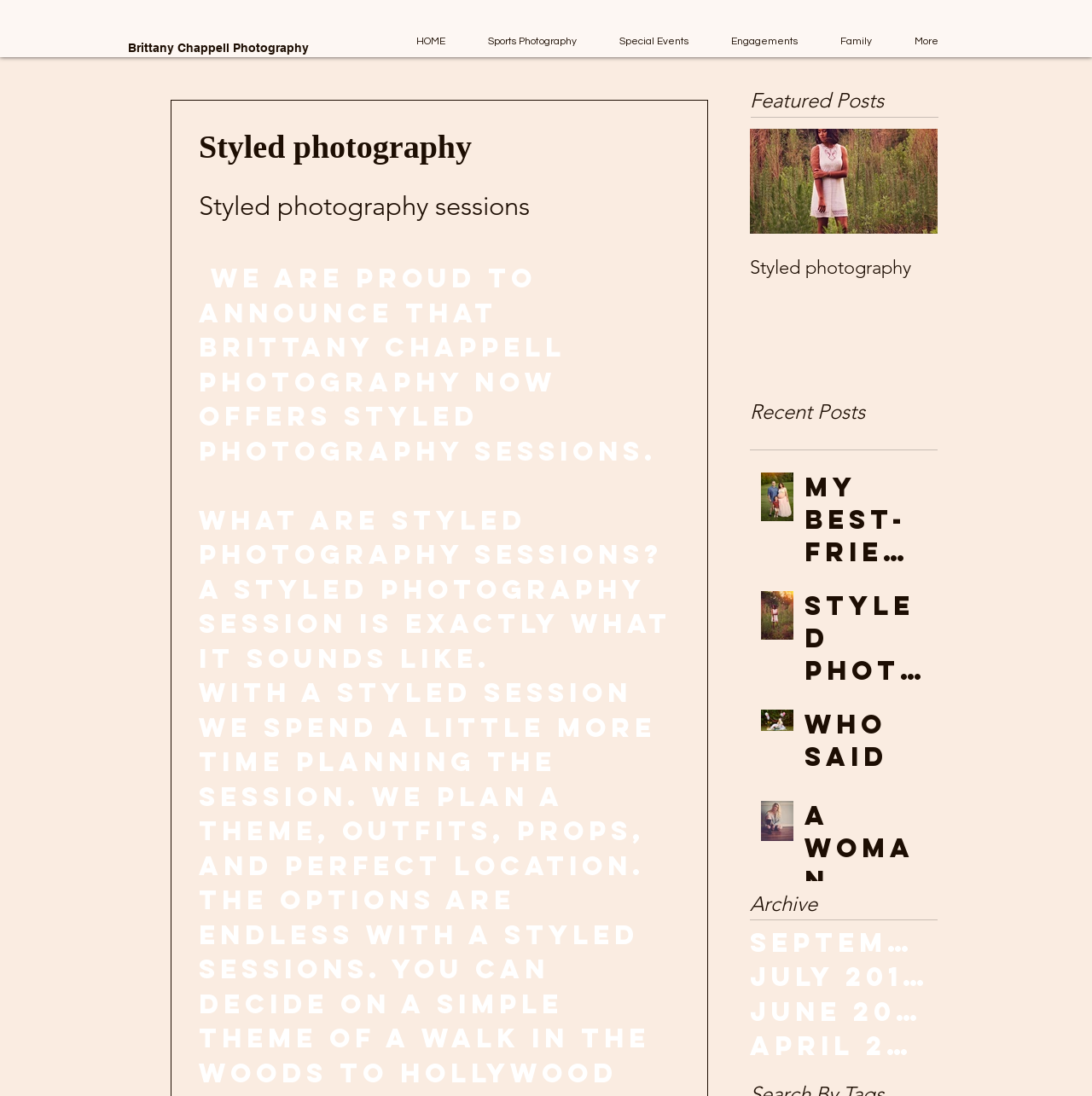Specify the bounding box coordinates of the area that needs to be clicked to achieve the following instruction: "Click on HOME".

[0.362, 0.025, 0.427, 0.051]